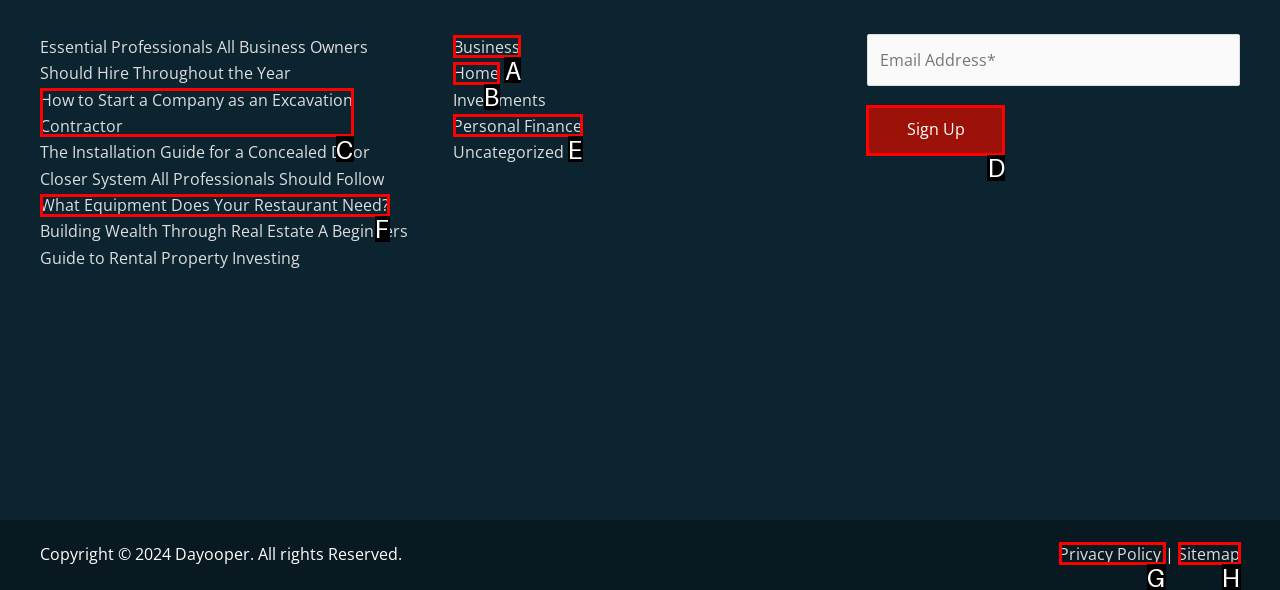Determine which HTML element to click for this task: Click on the 'Business' link Provide the letter of the selected choice.

A